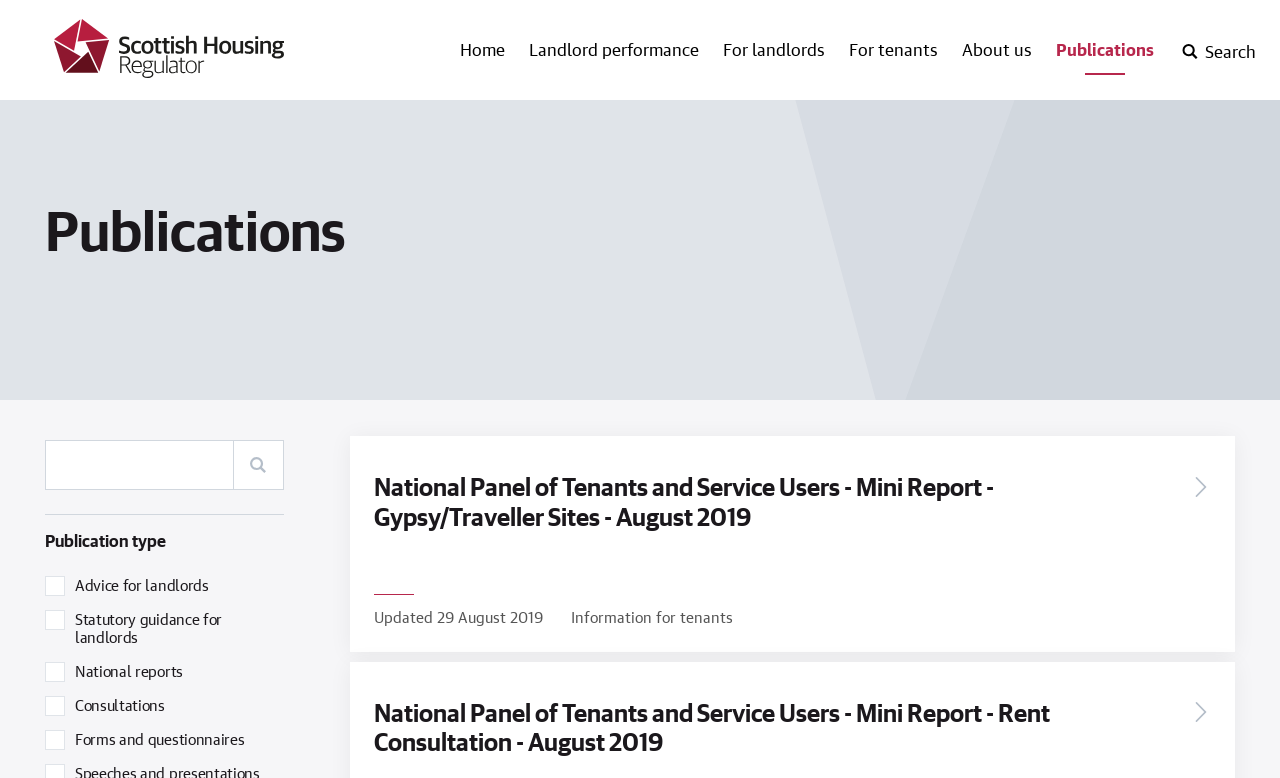Show the bounding box coordinates for the HTML element as described: "Open search Search".

[0.923, 0.052, 0.981, 0.08]